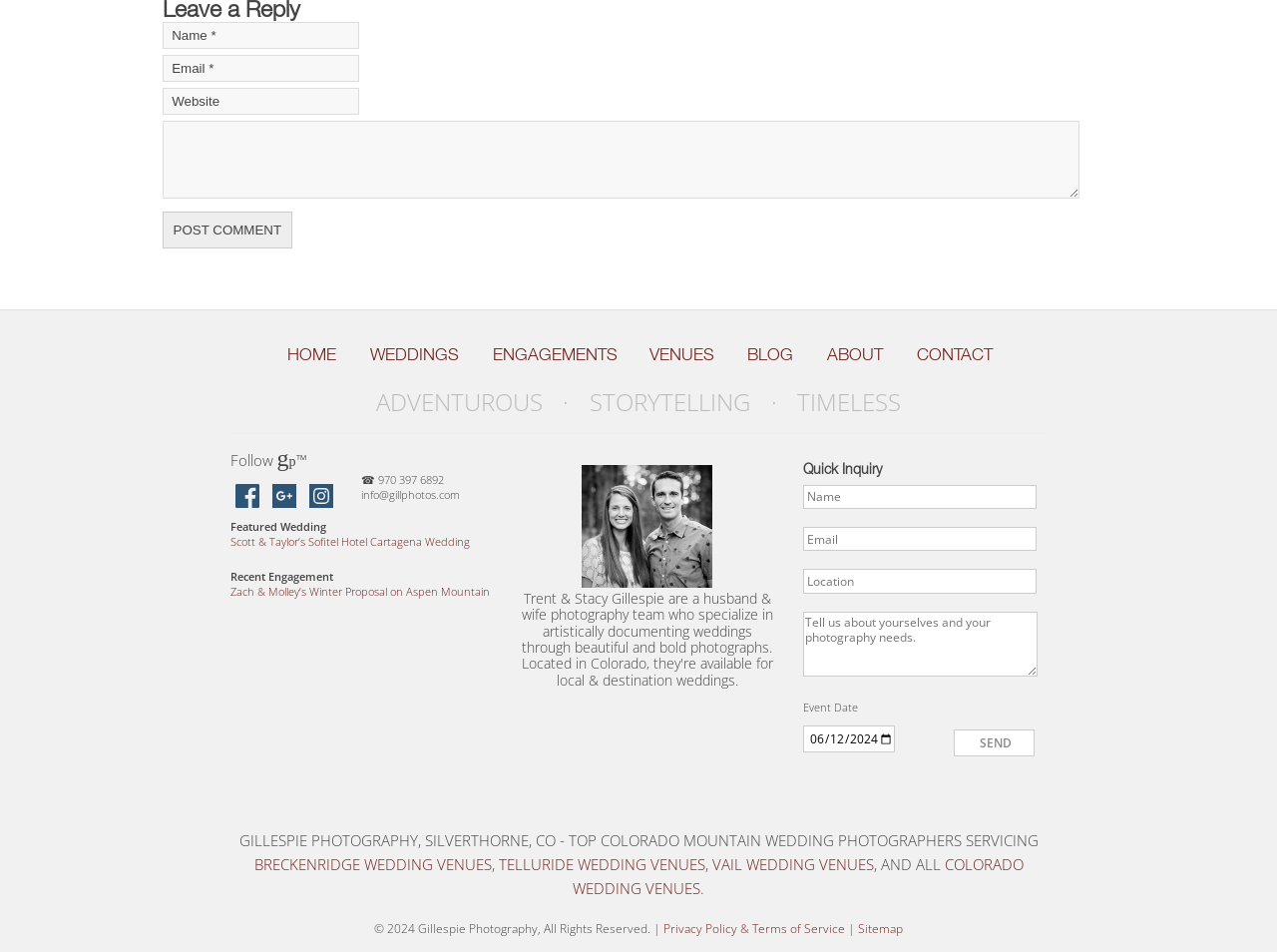Please specify the coordinates of the bounding box for the element that should be clicked to carry out this instruction: "Enter your name". The coordinates must be four float numbers between 0 and 1, formatted as [left, top, right, bottom].

[0.127, 0.023, 0.281, 0.051]